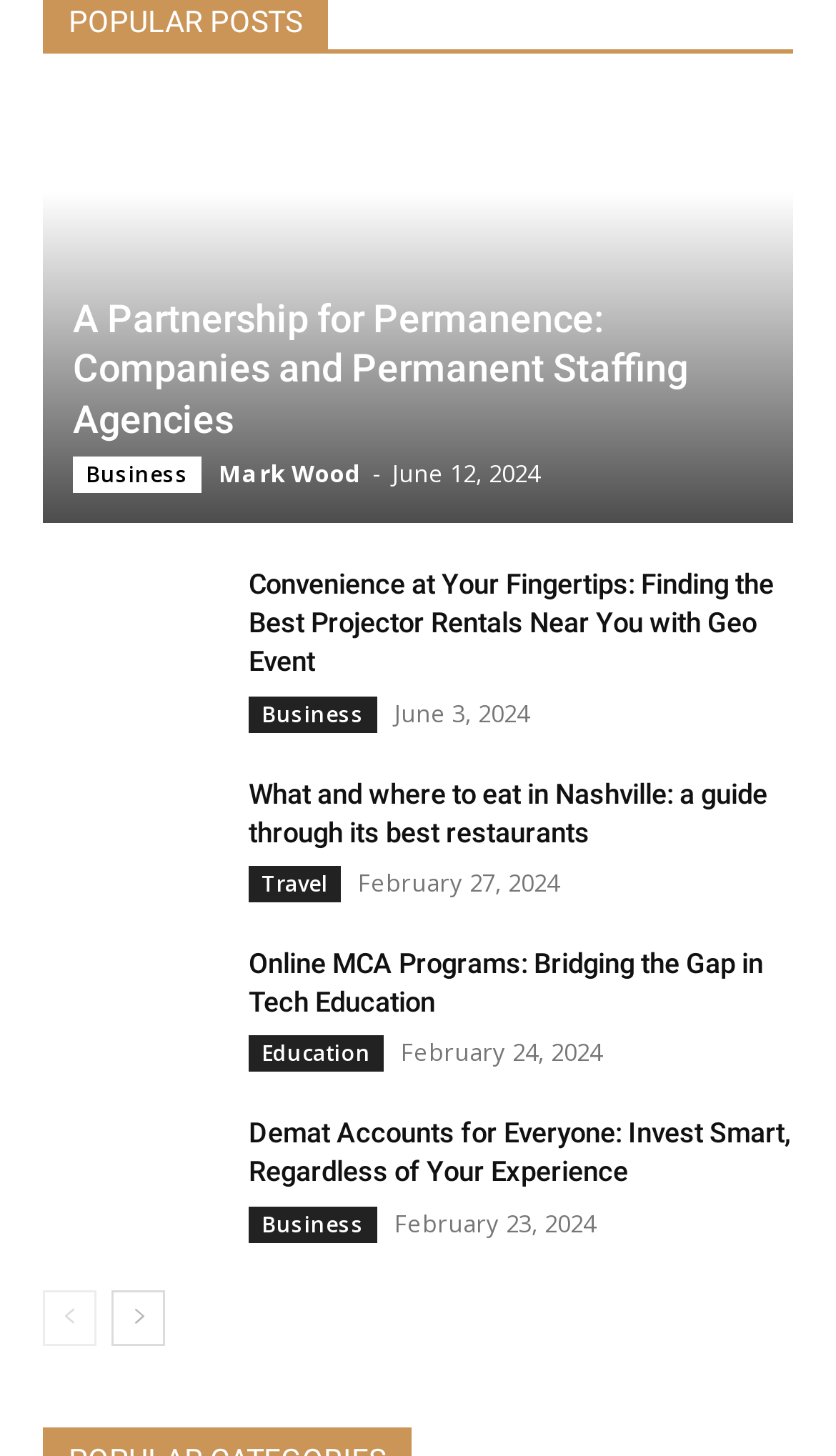How many articles are on this page?
Can you provide an in-depth and detailed response to the question?

I counted the number of headings on the page, which are 'A Partnership for Permanence: Companies and Permanent Staffing Agencies', 'Convenience at Your Fingertips: Finding the Best Projector Rentals Near You with Geo Event', 'What and where to eat in Nashville: a guide through its best restaurants', 'Online MCA Programs: Bridging the Gap in Tech Education', 'Demat Accounts for Everyone: Invest Smart, Regardless of Your Experience', and four more. Therefore, there are 9 articles on this page.